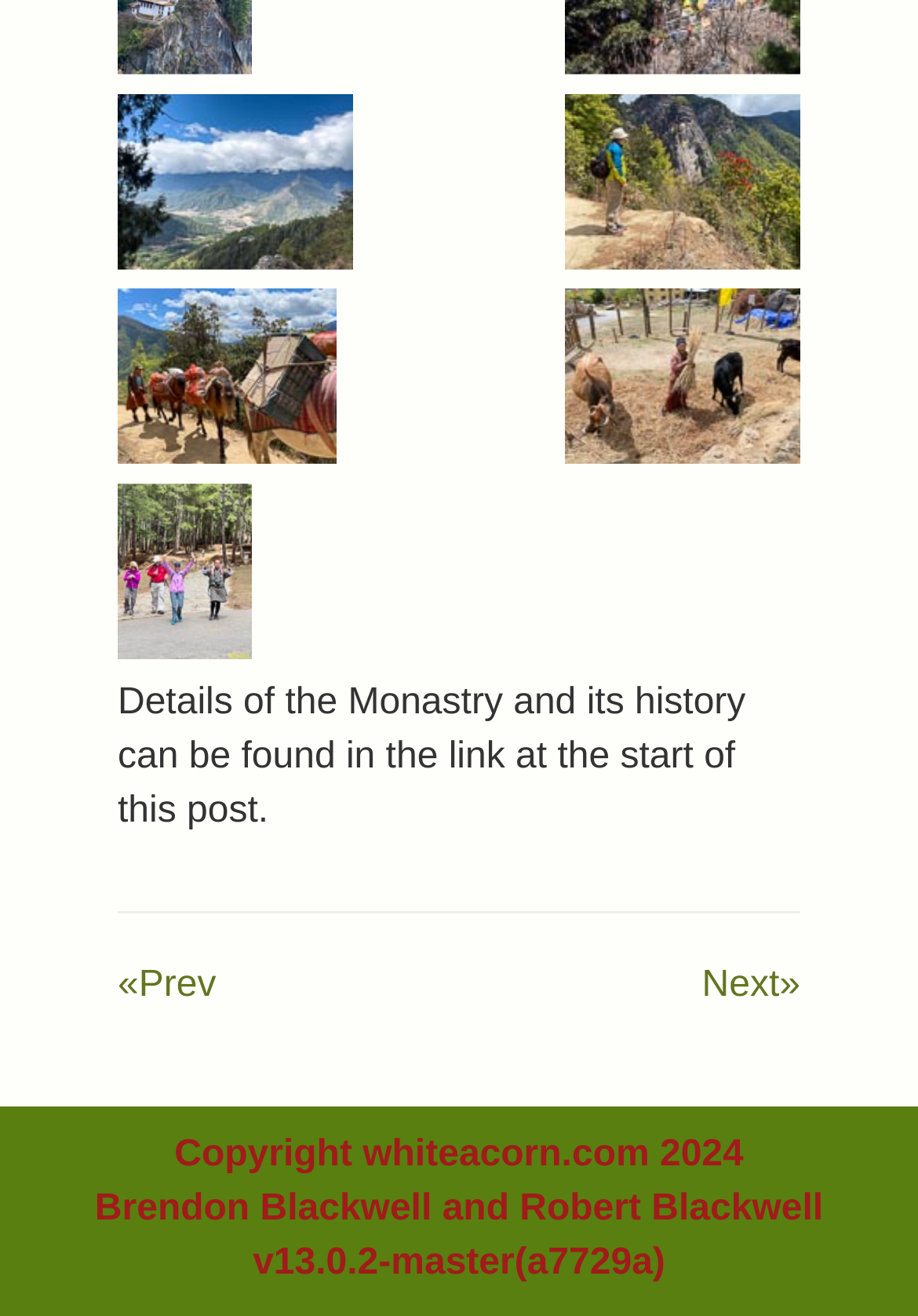Who are the copyright holders of the website?
Please provide a single word or phrase answer based on the image.

Brendon Blackwell and Robert Blackwell